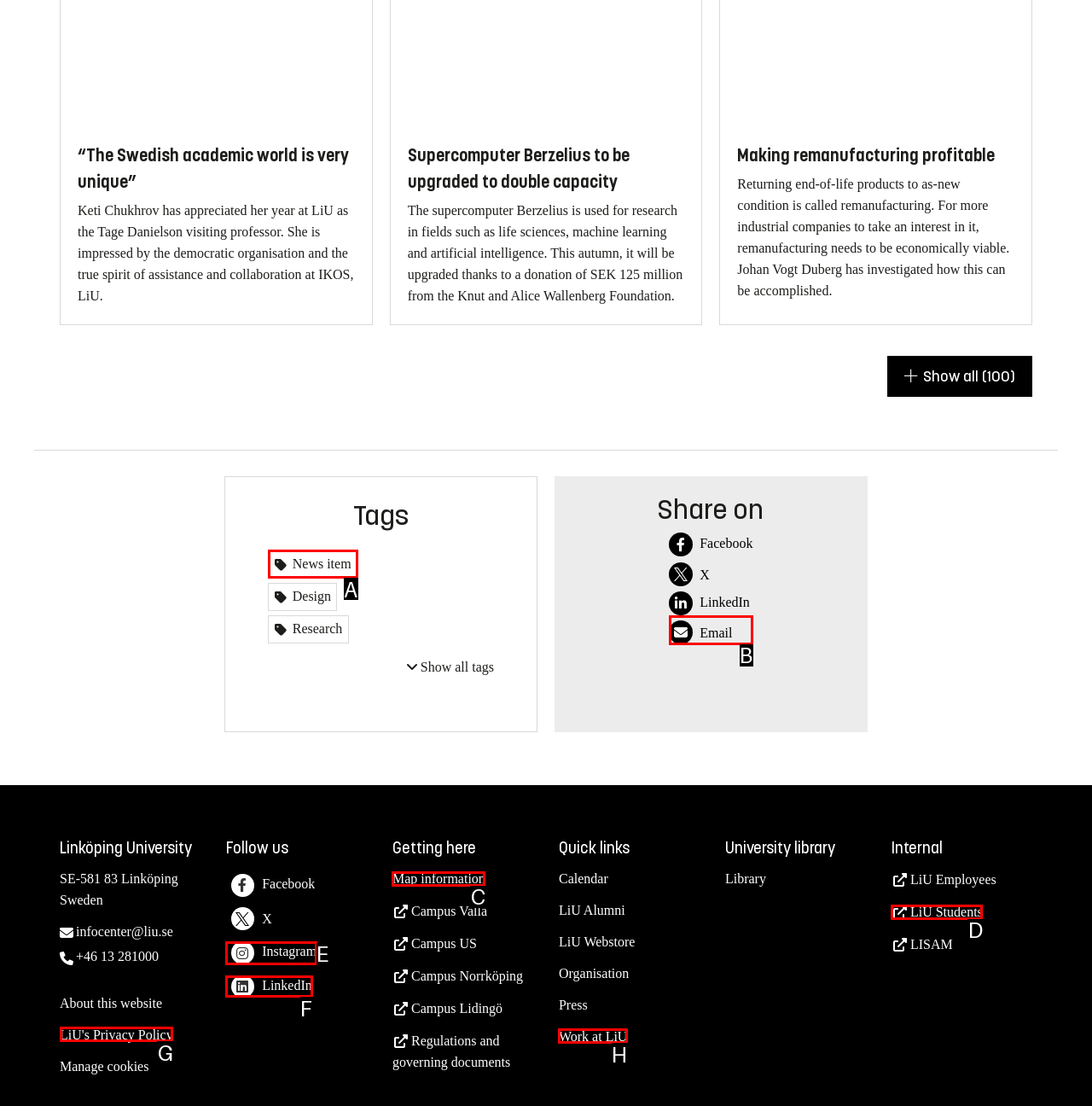Which option should be clicked to complete this task: Follow LiU on LinkedIn
Reply with the letter of the correct choice from the given choices.

F